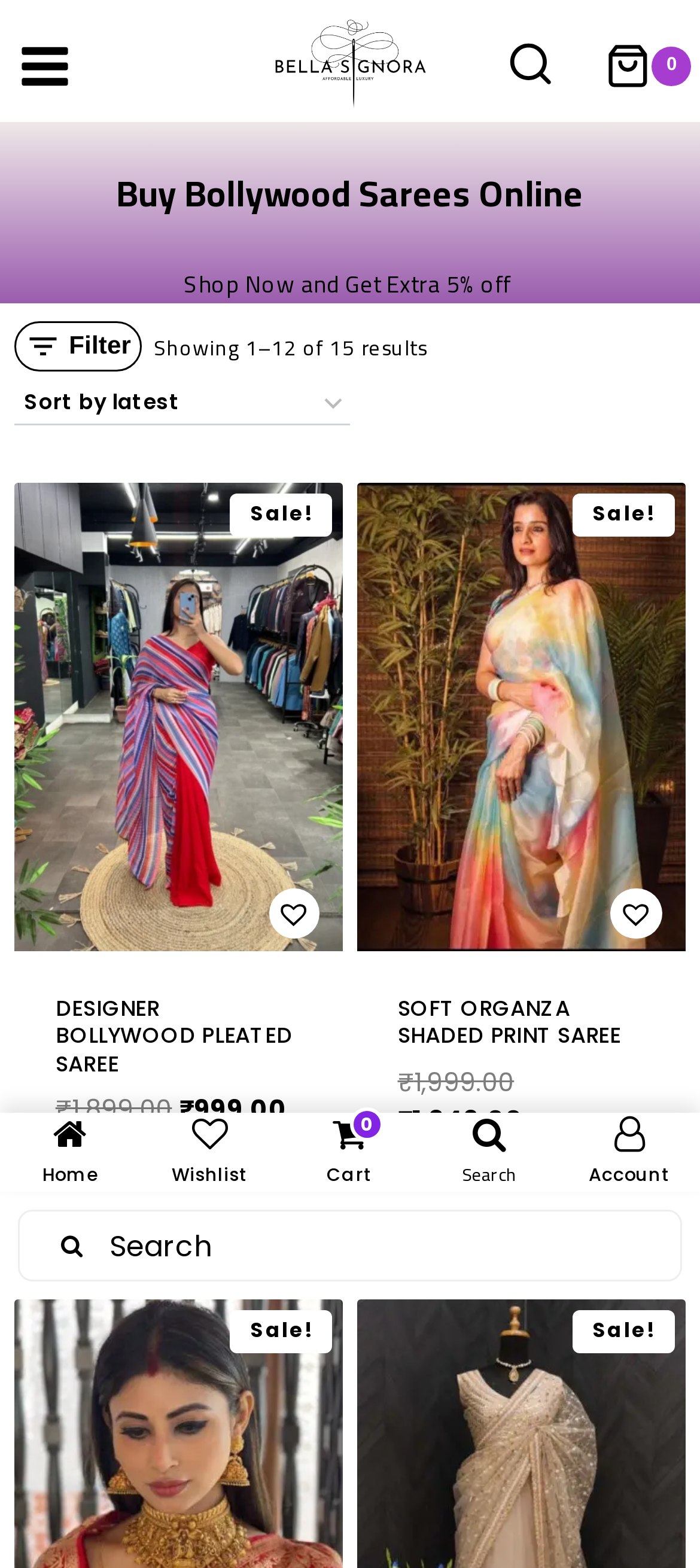Please locate and generate the primary heading on this webpage.

Buy Bollywood Sarees Online